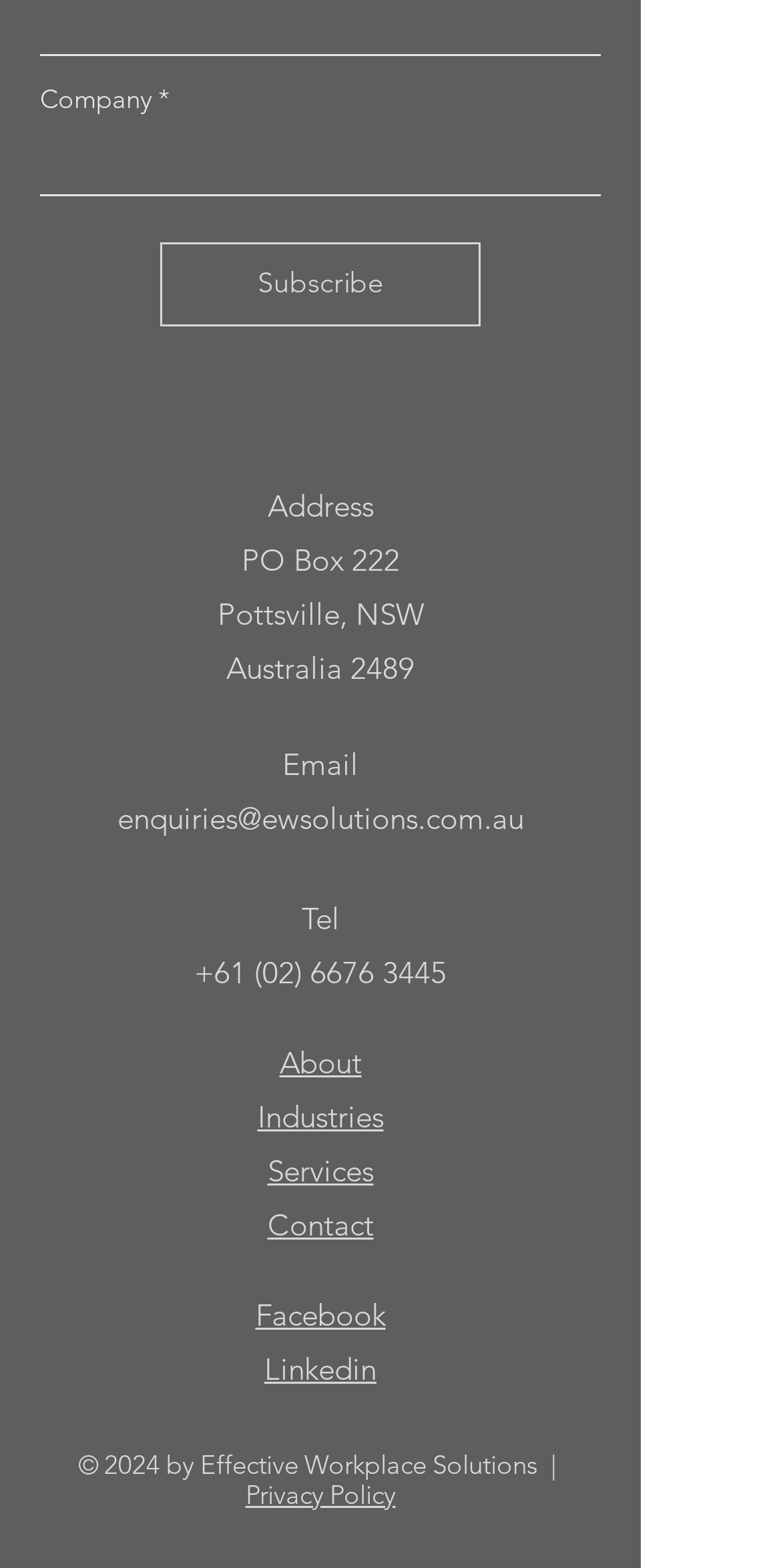Determine the bounding box coordinates of the region that needs to be clicked to achieve the task: "Call 01189341757".

None